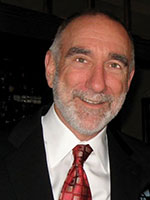Generate an elaborate description of what you see in the image.

The image features a gentleman with a smiling expression, dressed in formal attire. He is wearing a suit and a tie adorned with a pattern, exuding a sense of professionalism and warmth. This photo is likely associated with the announcement of his retirement, as indicated by the article title, "Chairman and CEO of Halco Retires." The context suggests that he is Allan Nelkin, who served as the Chairman and CEO of Halco Lighting Technologies. The image captures a moment of reflection on his successful tenure leading the company, marked by significant growth and a commitment to customer service.